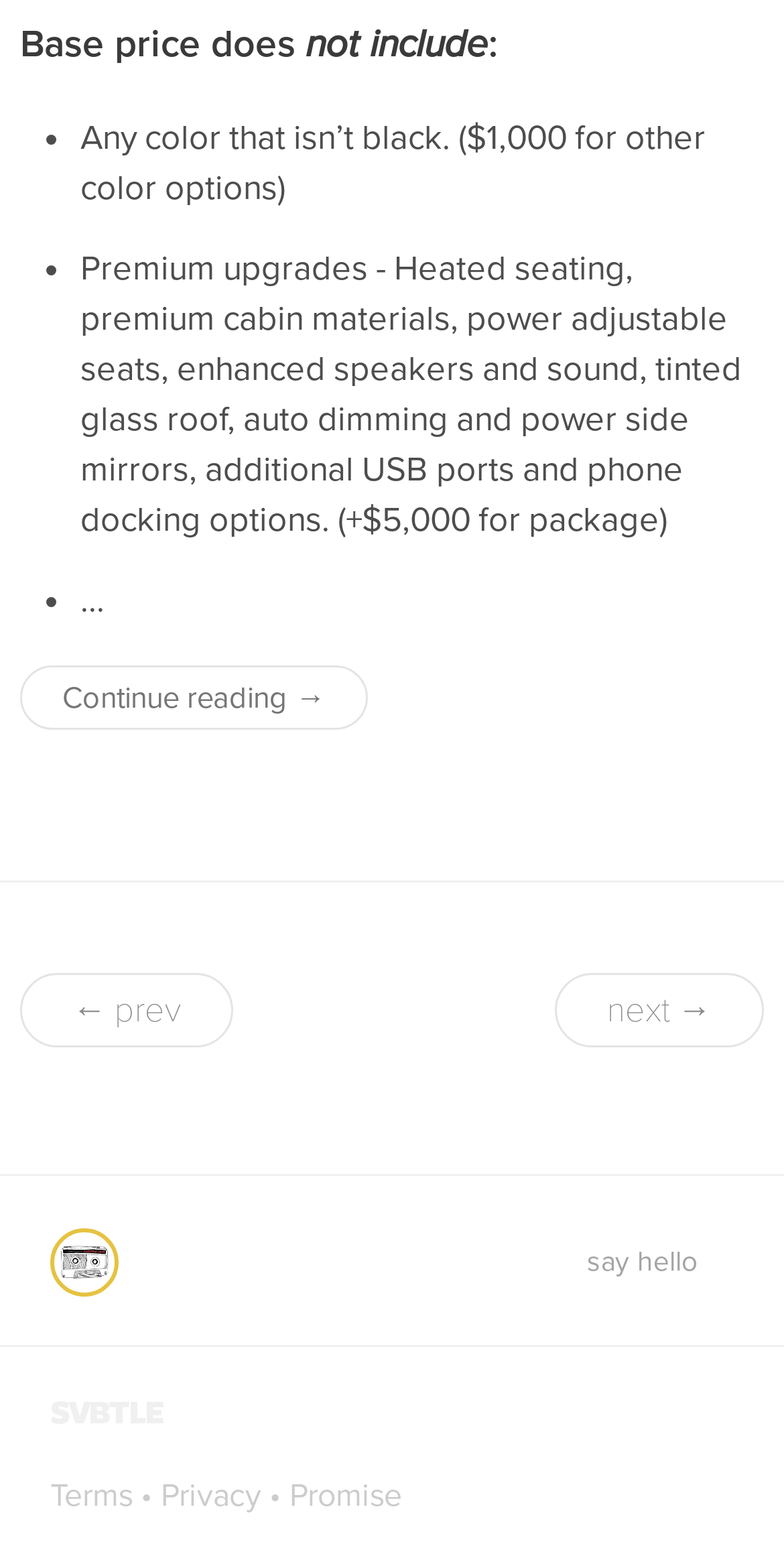Refer to the image and provide an in-depth answer to the question: 
What is the cost of premium upgrades?

The webpage lists the premium upgrades, which include heated seating, premium cabin materials, power adjustable seats, enhanced speakers and sound, tinted glass roof, auto dimming and power side mirrors, additional USB ports and phone docking options. The cost of these upgrades is mentioned as $5,000.